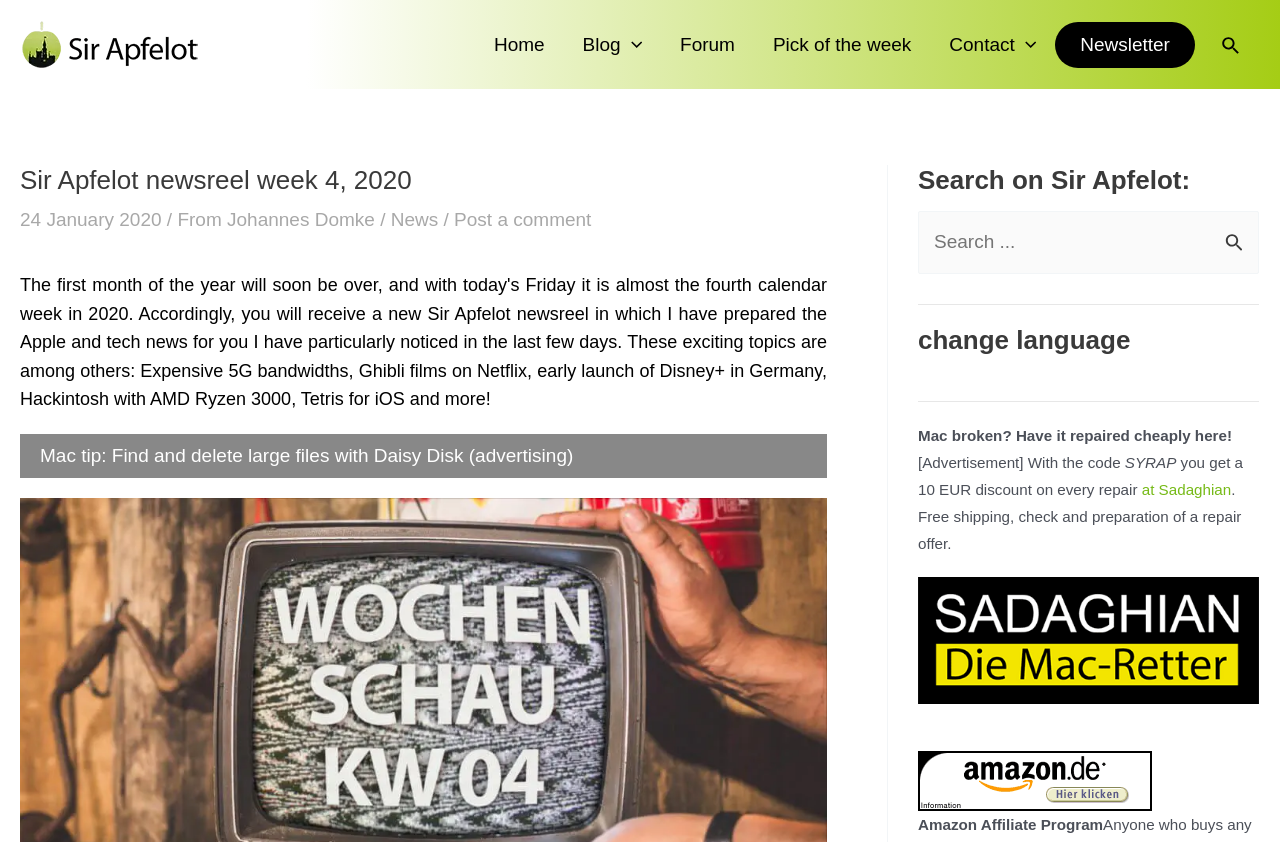What is the purpose of the search bar?
Refer to the screenshot and deliver a thorough answer to the question presented.

The search bar is located at the top right corner of the webpage, and it has a heading 'Search on Sir Apfelot:' above it, indicating that its purpose is to search for content within the Sir Apfelot website.